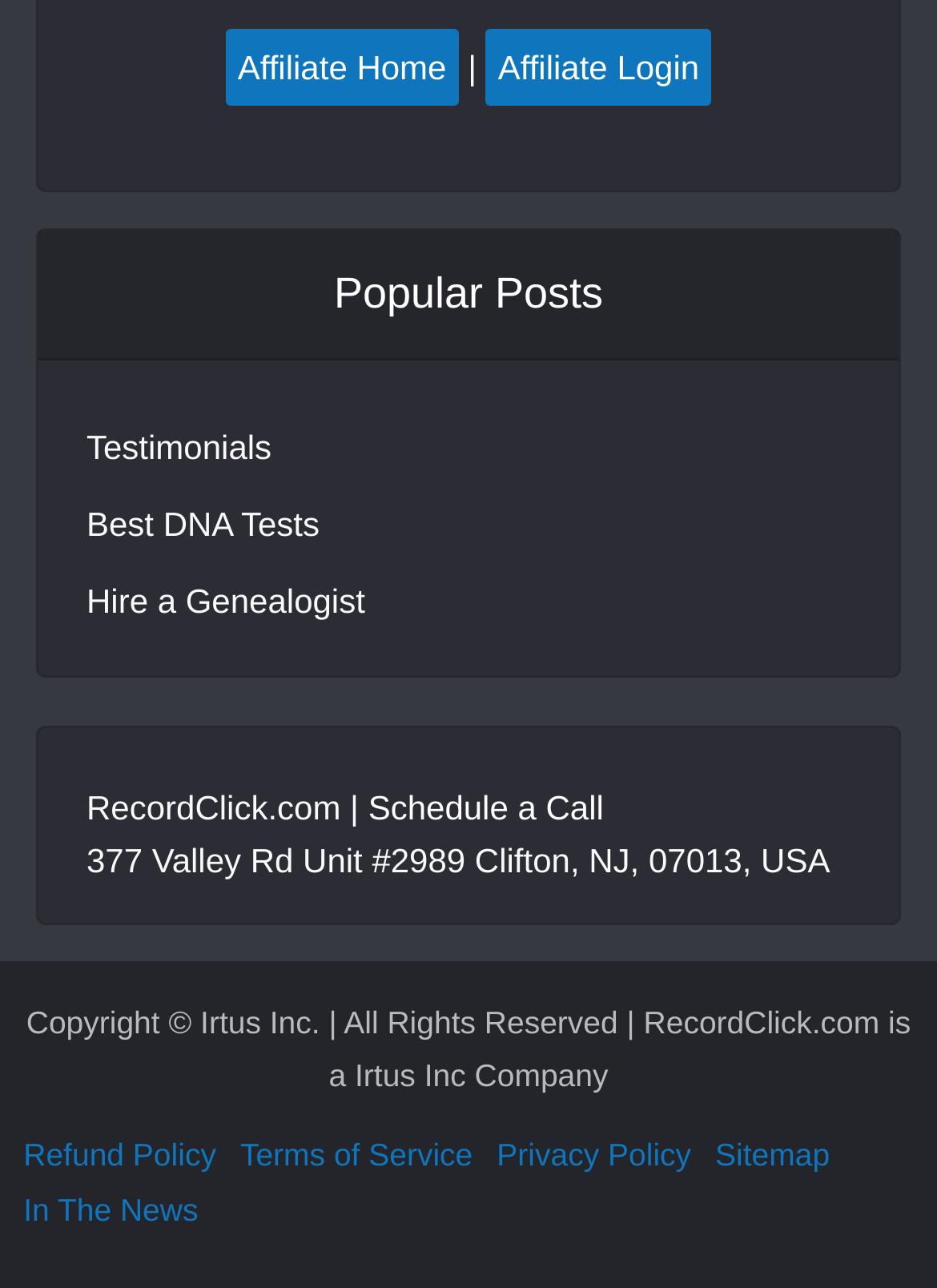What is the name of the company that owns RecordClick.com?
We need a detailed and meticulous answer to the question.

By examining the copyright information at the bottom of the webpage, we can see that RecordClick.com is a company owned by Irtus Inc.